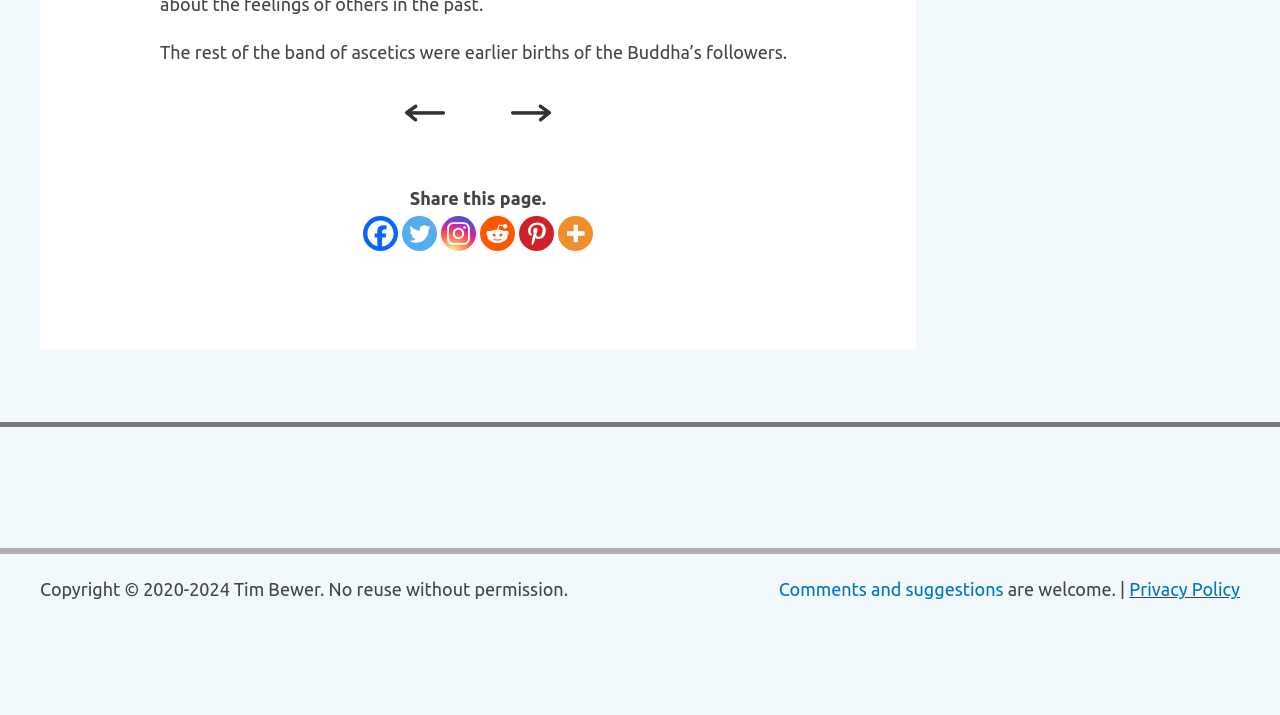Provide a brief response to the question using a single word or phrase: 
What is the topic of the text?

Buddha's followers